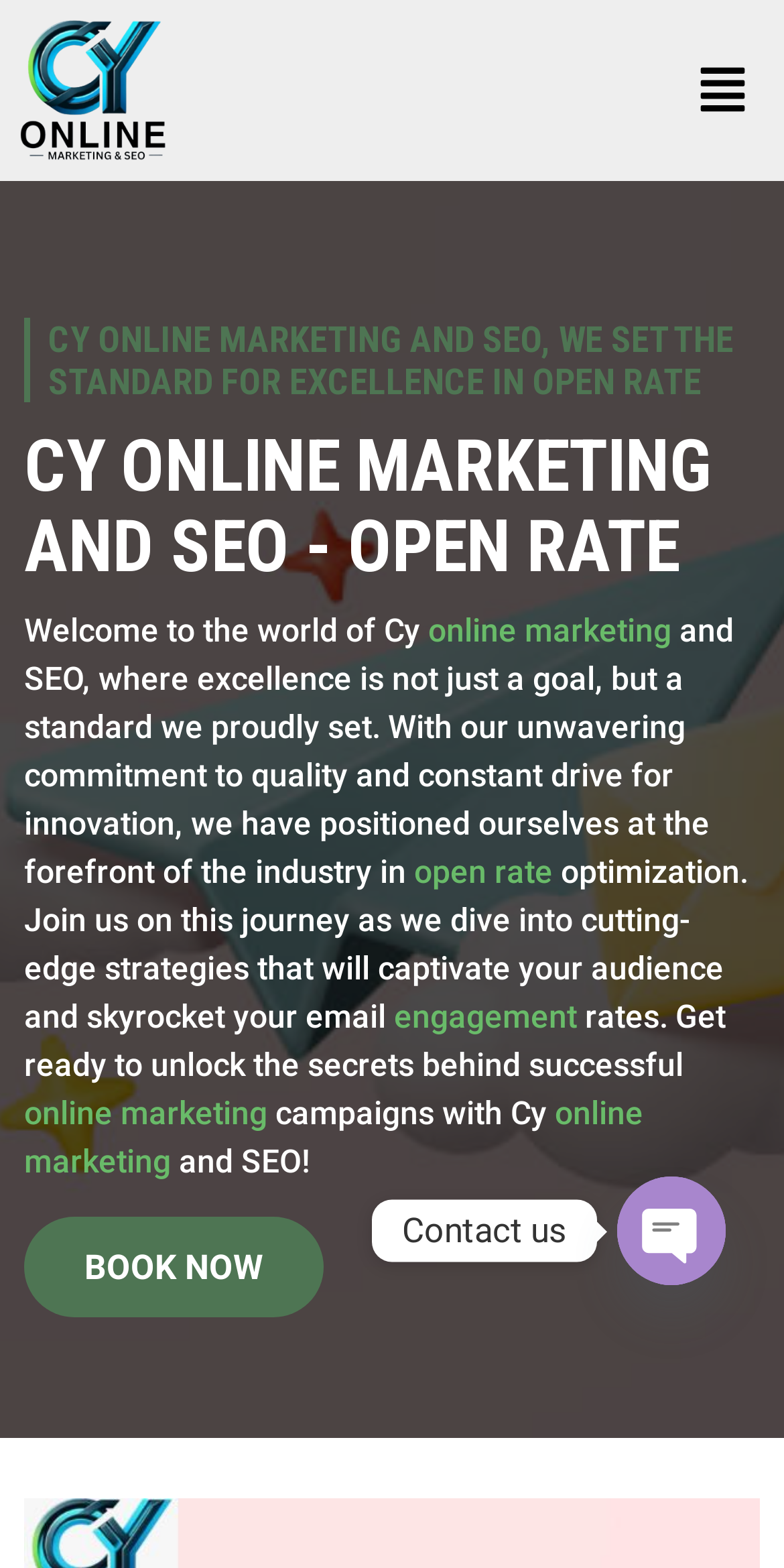What is the tone of the company's introduction?
Please answer the question as detailed as possible based on the image.

I inferred the tone of the company's introduction by reading the static text elements on the webpage, which use phrases like 'we set the standard for excellence' and 'we proudly set'. This language suggests a confident and professional tone, implying that the company is a leader in its field.